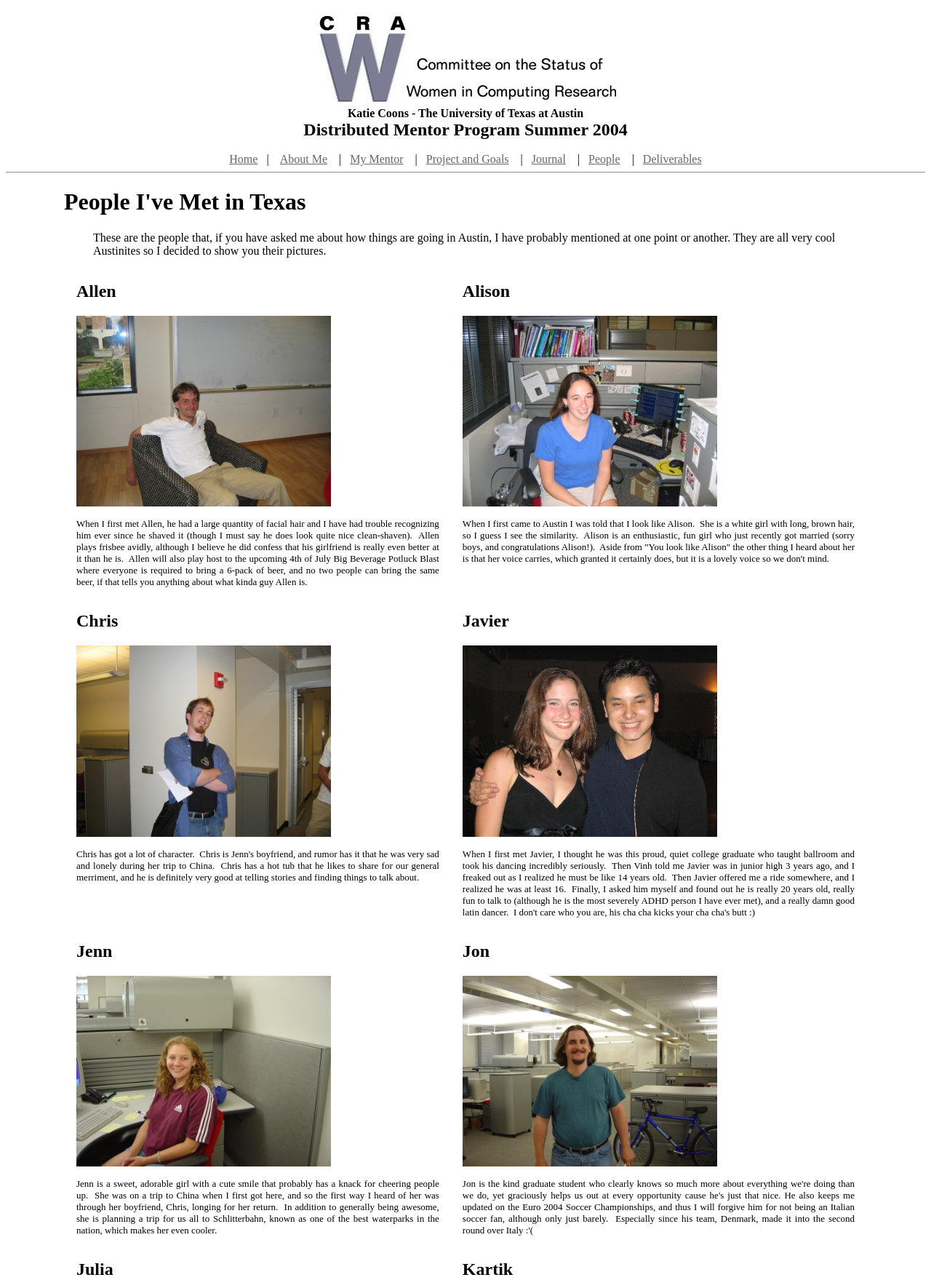Explain in detail what you observe on this webpage.

This webpage is about the CRA-W DMP Program Summer 2004, with a focus on the people Katie Coons met during her experience. At the top of the page, there is an image of the CRA-W DMP Program, followed by Katie's name and title, "The University of Texas at Austin". Below this, there is a heading that reads "Distributed Mentor Program Summer 2004". 

On the left side of the page, there is a navigation menu with links to "Home", "About Me", "My Mentor", "Project and Goals", "Journal", "People", and "Deliverables". 

The main content of the page is a section titled "People I've Met in Texas", which features a blockquote with a brief introduction to the people Katie met. Below this, there is a table with rows, each dedicated to a person. The table cells contain images of the individuals, along with brief descriptions of who they are and their personalities. The people featured include Allen, Alison, Chris, Javier, Jenn, Jon, Julia, and Kartik. Each description provides a glimpse into the person's character, interests, and relationships with Katie.